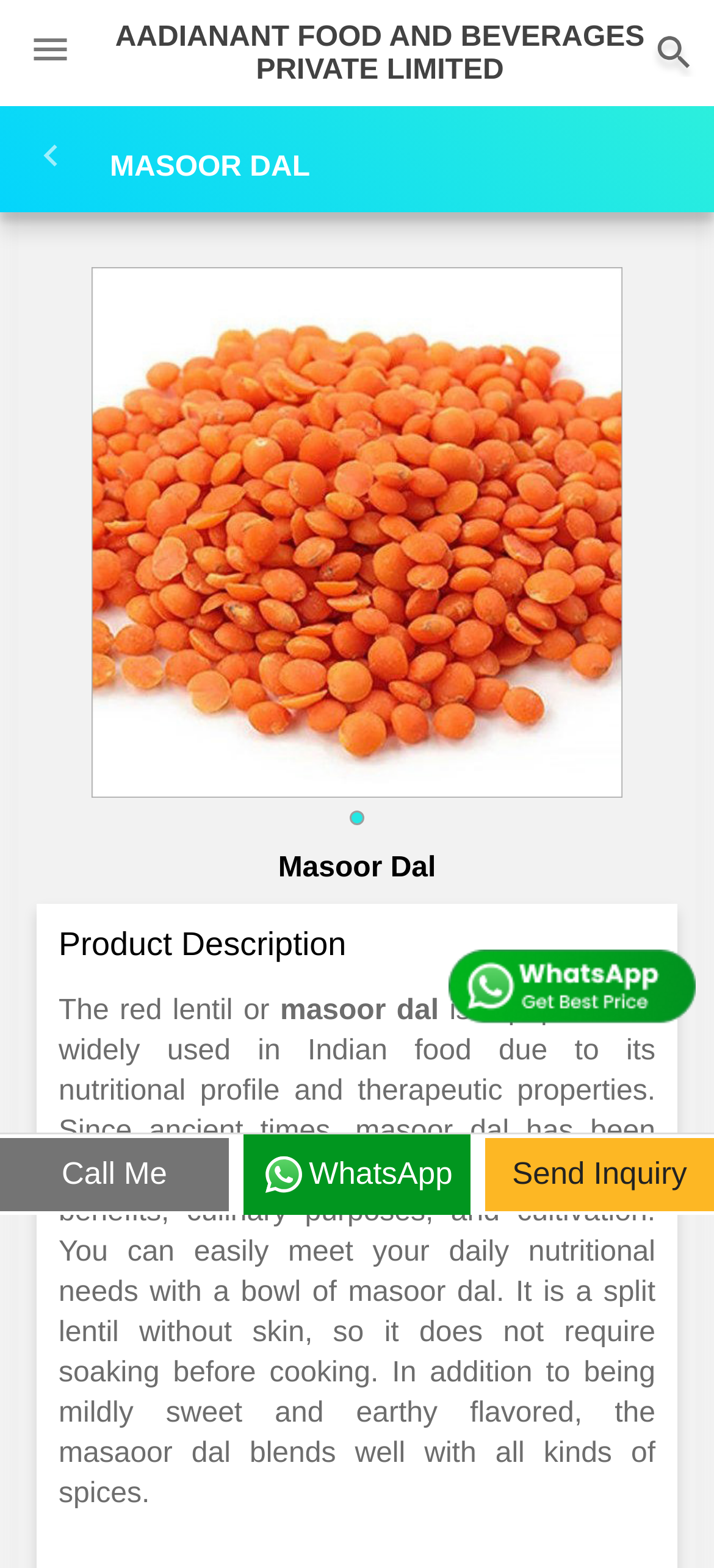Identify the bounding box for the UI element described as: "April 19, 2023". The coordinates should be four float numbers between 0 and 1, i.e., [left, top, right, bottom].

None